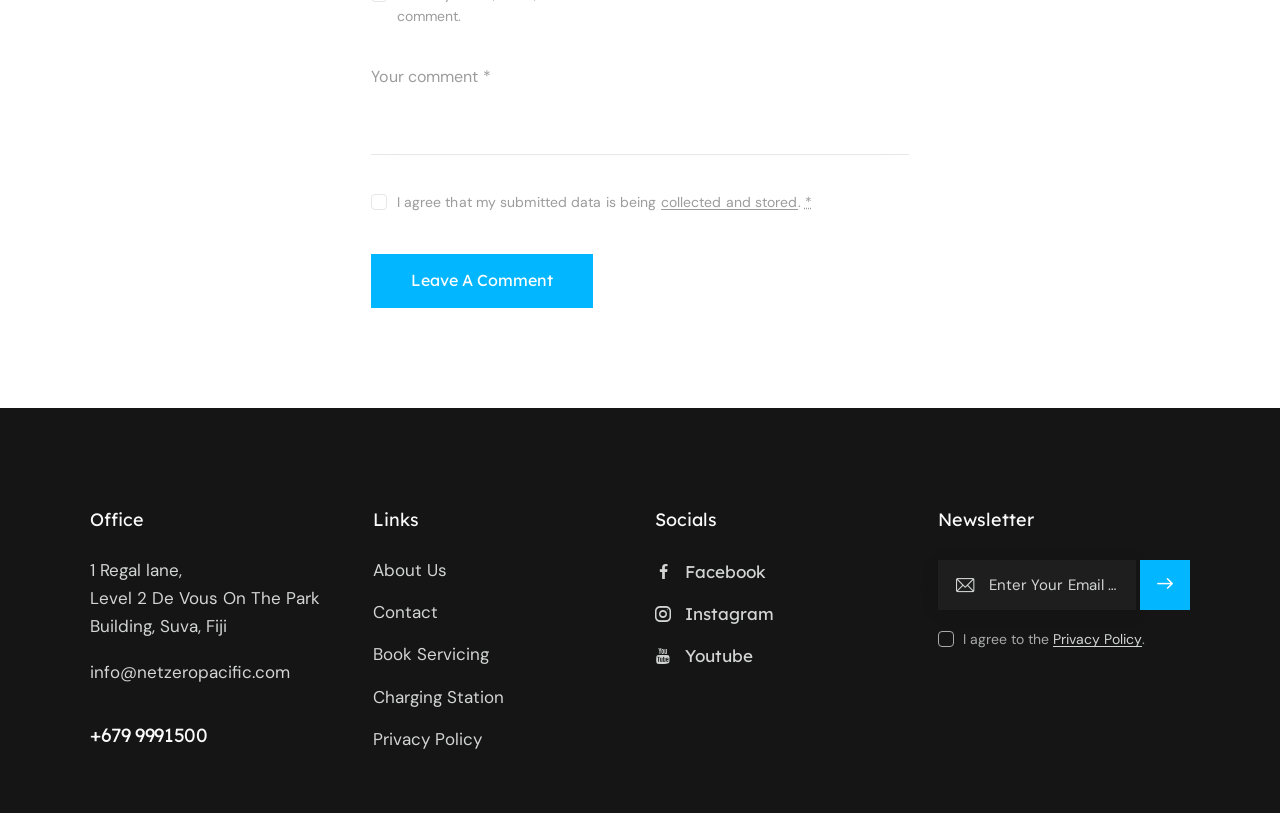Give a one-word or phrase response to the following question: What is the purpose of the checkbox above the 'Leave a comment' button?

To agree to data collection and storage